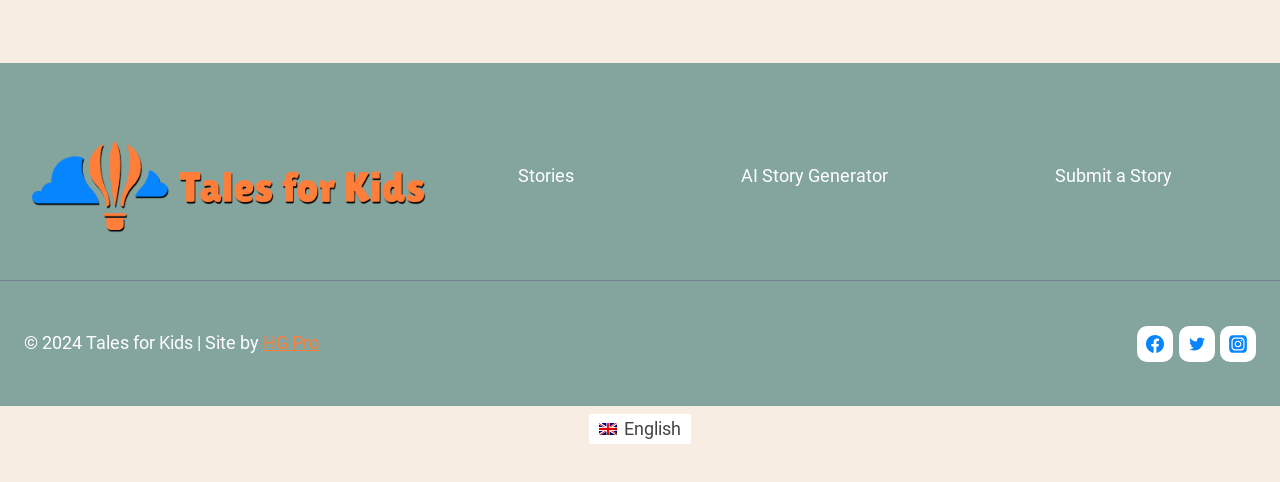What language is the website currently in?
Look at the webpage screenshot and answer the question with a detailed explanation.

The language selection link at the bottom of the page indicates that the website is currently in English.